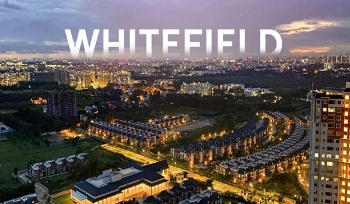Please provide a brief answer to the question using only one word or phrase: 
What is emphasized by the bold display of 'WHITEFIELD' in large letters?

Area's identity